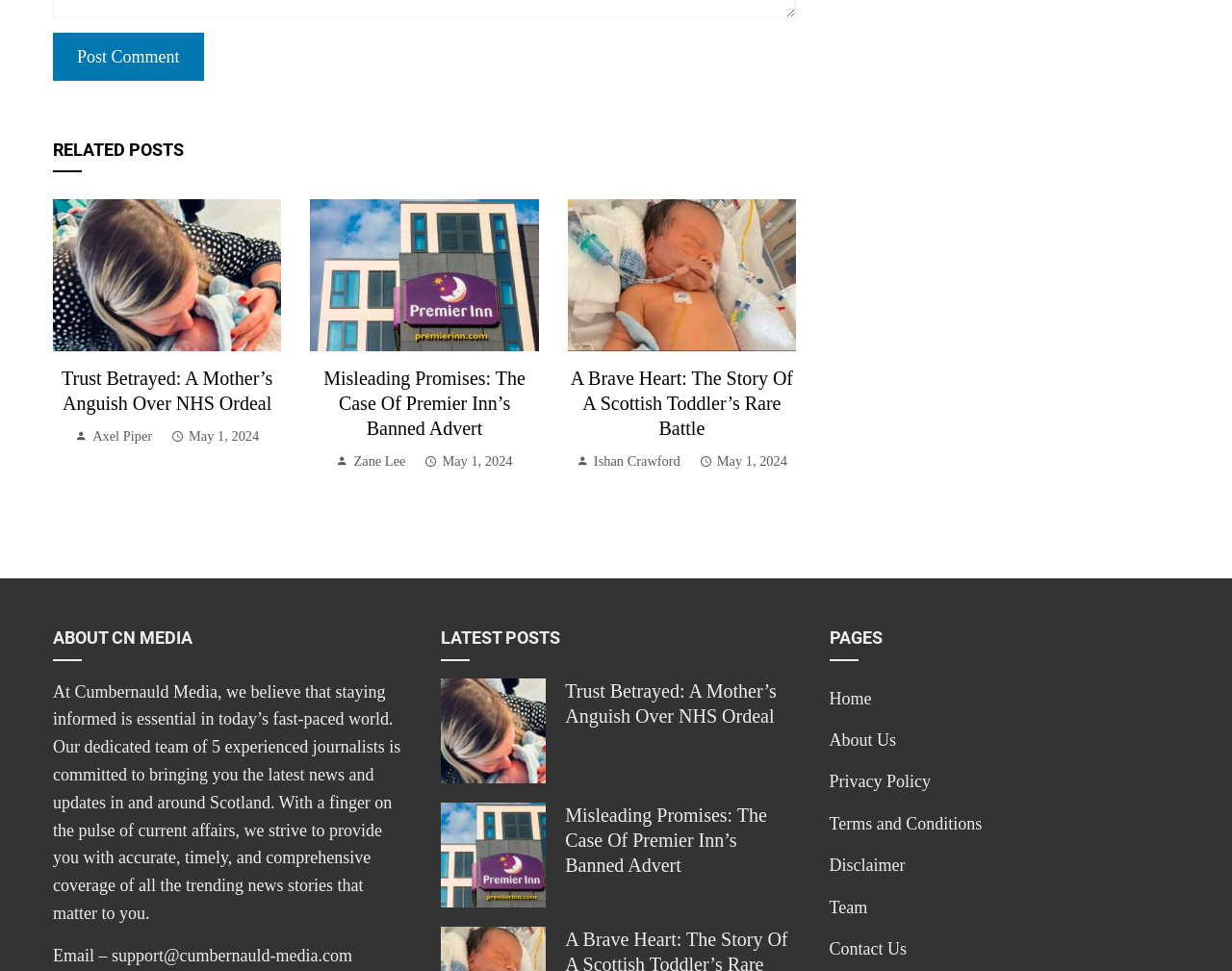Who is the author of the first related post?
Based on the visual details in the image, please answer the question thoroughly.

I looked at the first related post under the 'RELATED POSTS' heading and found the author's name 'Axel Piper' next to the date 'May 1, 2024'.